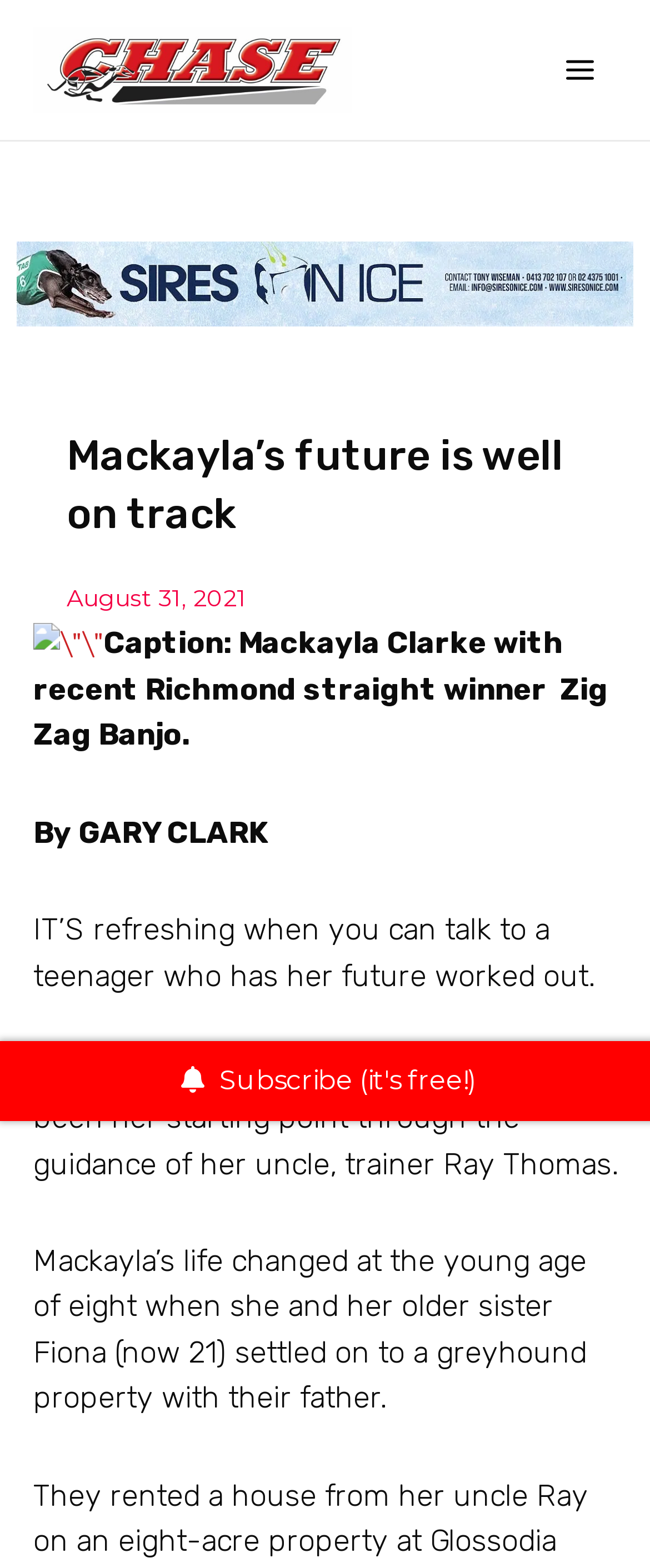Who is the author of this article? Analyze the screenshot and reply with just one word or a short phrase.

GARY CLARK